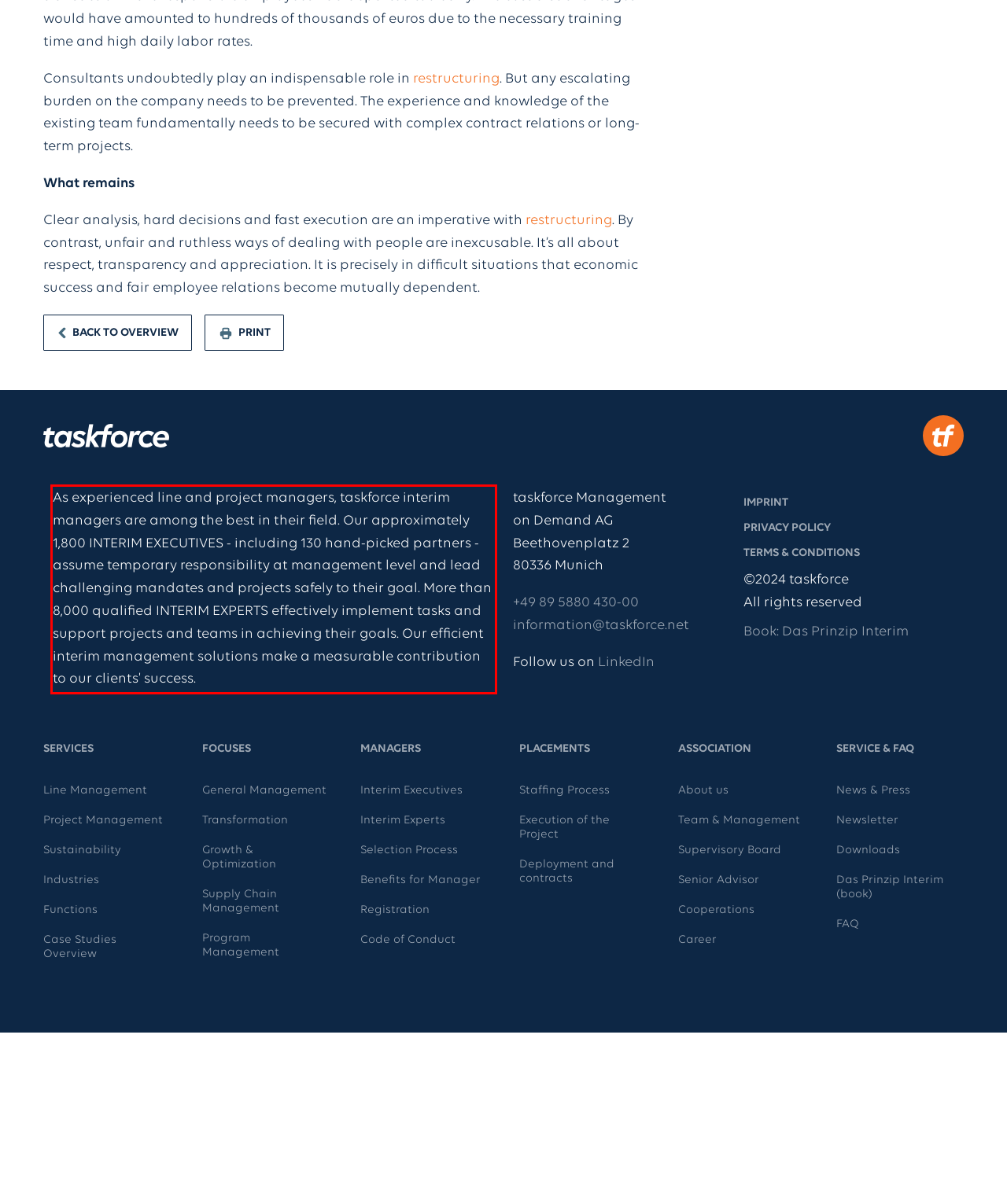You are presented with a webpage screenshot featuring a red bounding box. Perform OCR on the text inside the red bounding box and extract the content.

As experienced line and project managers, taskforce interim managers are among the best in their field. Our approximately 1,800 INTERIM EXECUTIVES - including 130 hand-picked partners - assume temporary responsibility at management level and lead challenging mandates and projects safely to their goal. More than 8,000 qualified INTERIM EXPERTS effectively implement tasks and support projects and teams in achieving their goals. Our efficient interim management solutions make a measurable contribution to our clients' success.